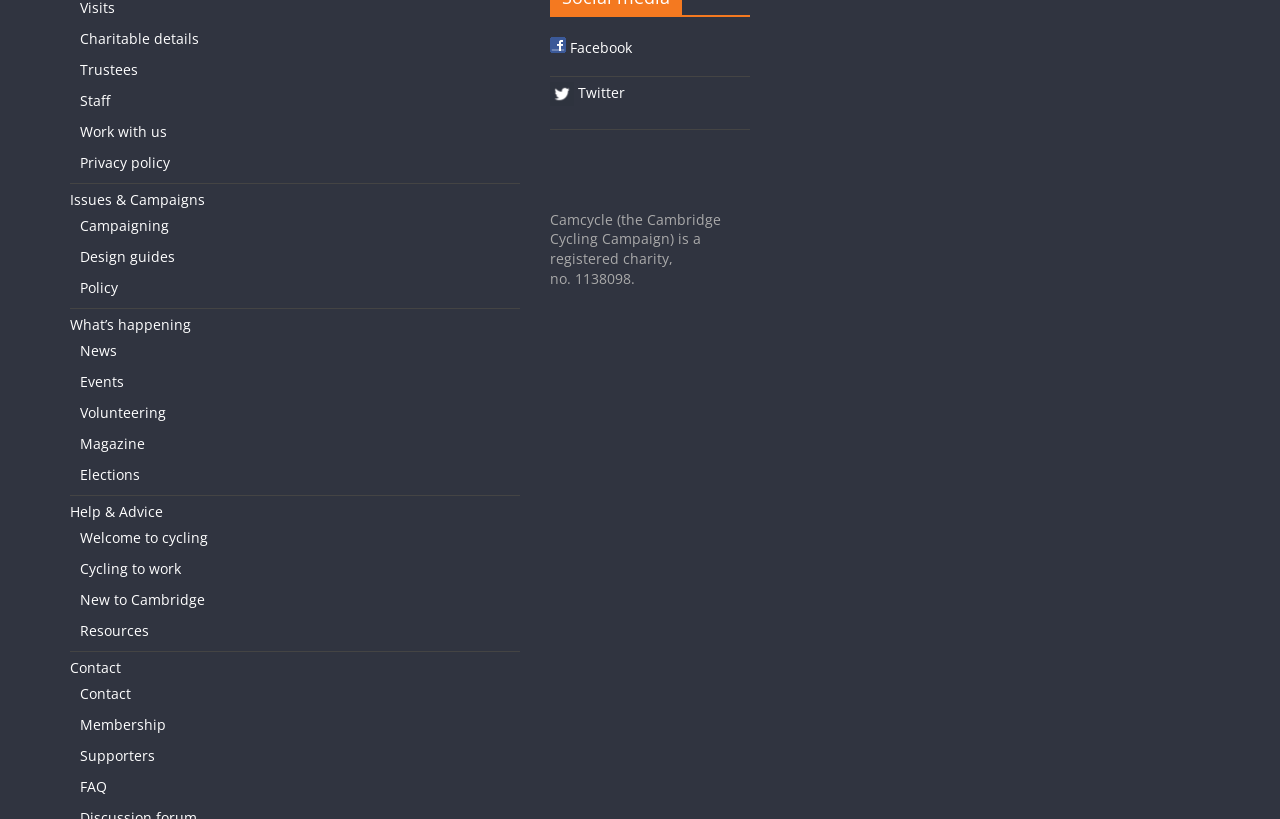Using floating point numbers between 0 and 1, provide the bounding box coordinates in the format (top-left x, top-left y, bottom-right x, bottom-right y). Locate the UI element described here: Welcome to cycling

[0.062, 0.645, 0.162, 0.668]